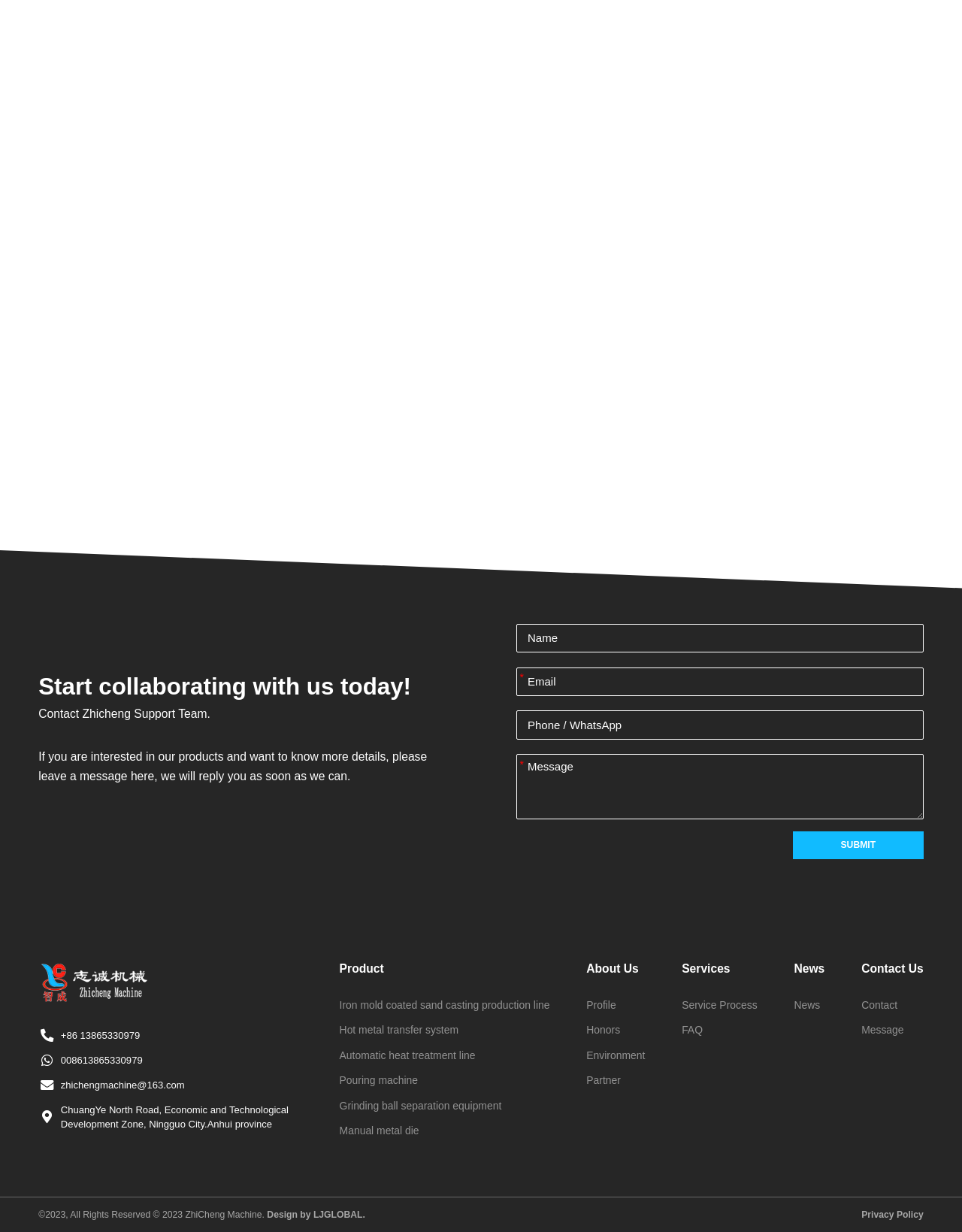What is the purpose of the contact form?
Provide a concise answer using a single word or phrase based on the image.

To send a message